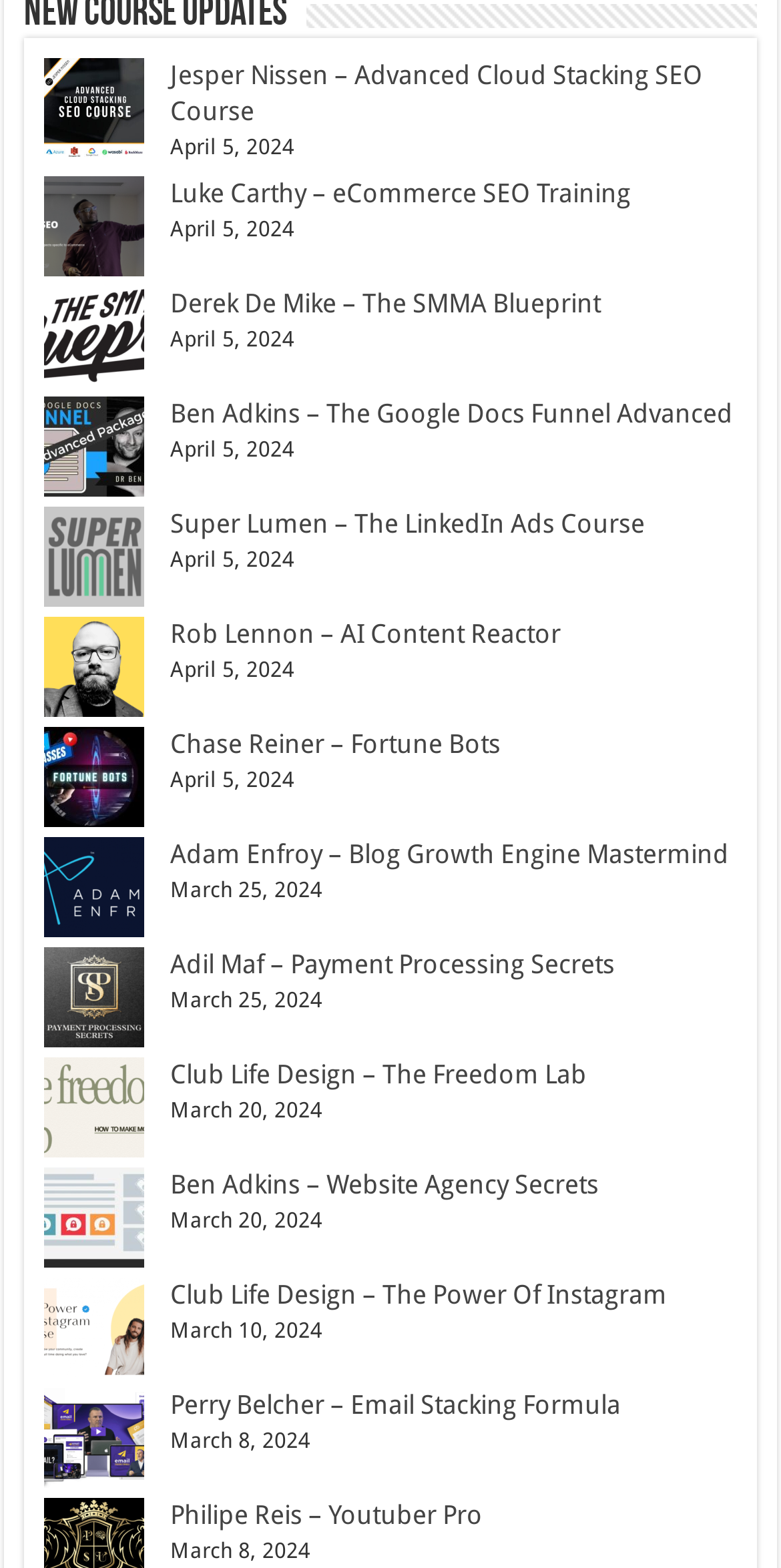Identify the bounding box coordinates for the region of the element that should be clicked to carry out the instruction: "Click on Jesper Nissen – Advanced Cloud Stacking SEO Course". The bounding box coordinates should be four float numbers between 0 and 1, i.e., [left, top, right, bottom].

[0.218, 0.038, 0.9, 0.08]